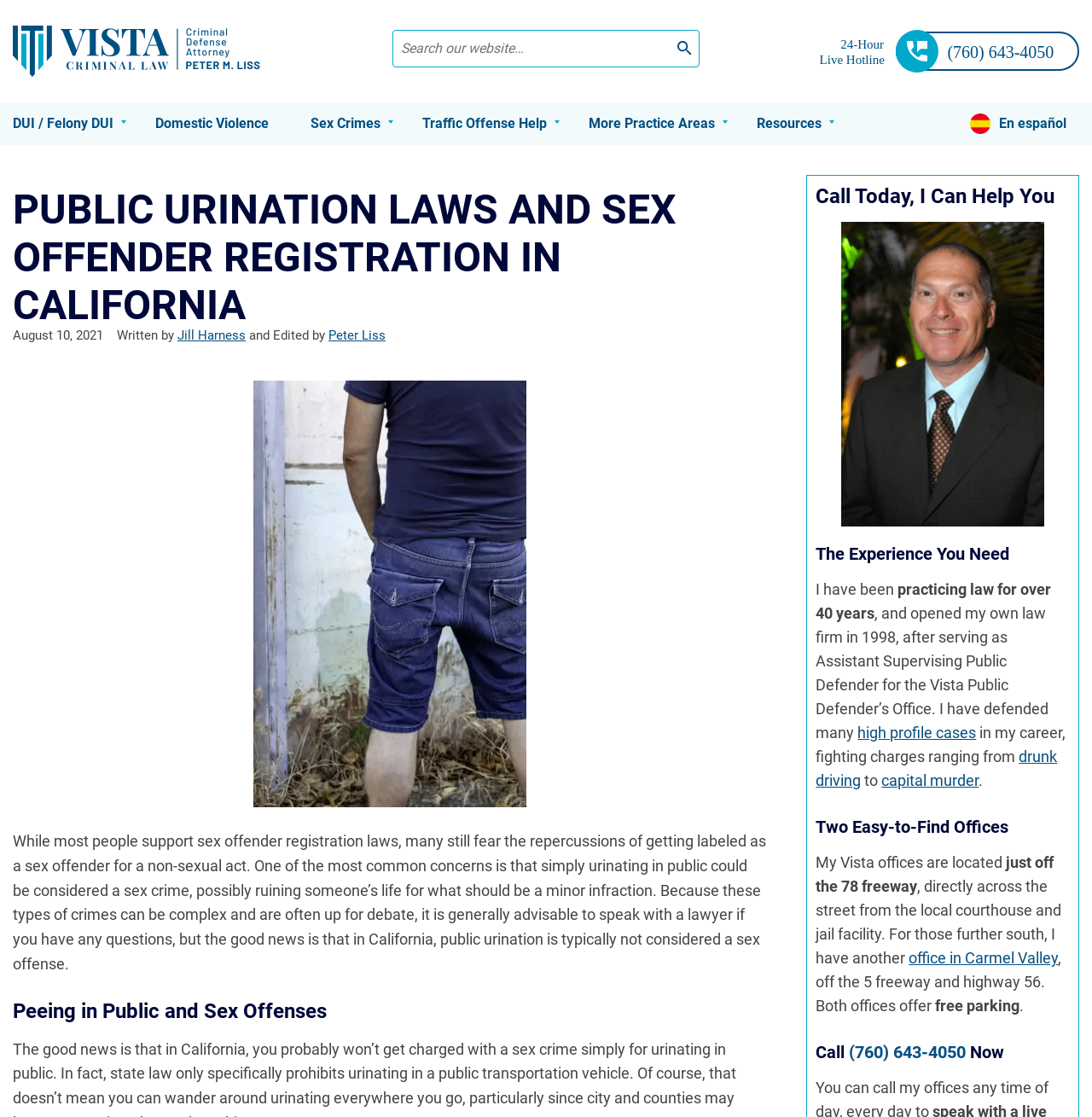How many offices does the lawyer have?
Refer to the image and provide a concise answer in one word or phrase.

Two